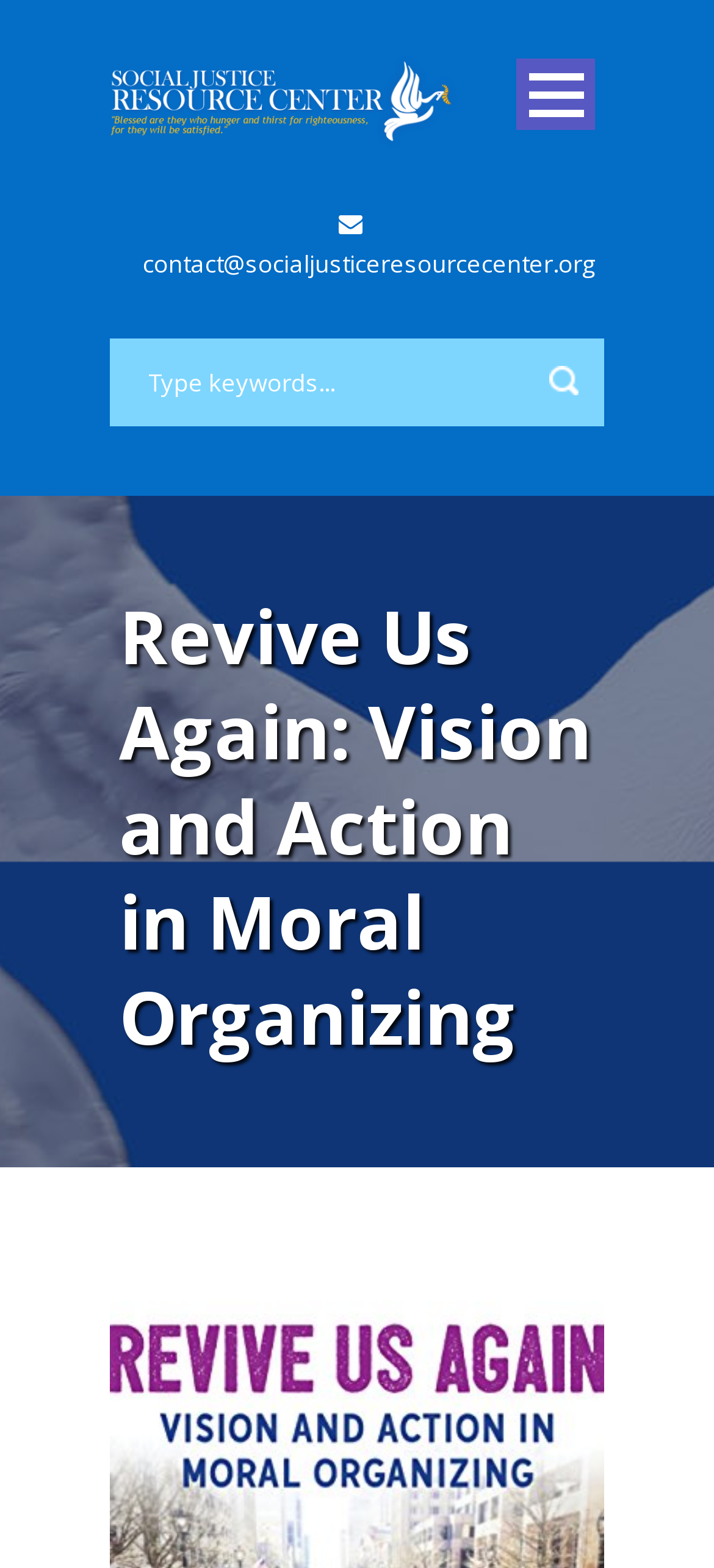Utilize the information from the image to answer the question in detail:
Is there a search box on the page?

I looked at the page and found a textbox with a placeholder text 'Type keywords...' which suggests that it is a search box.